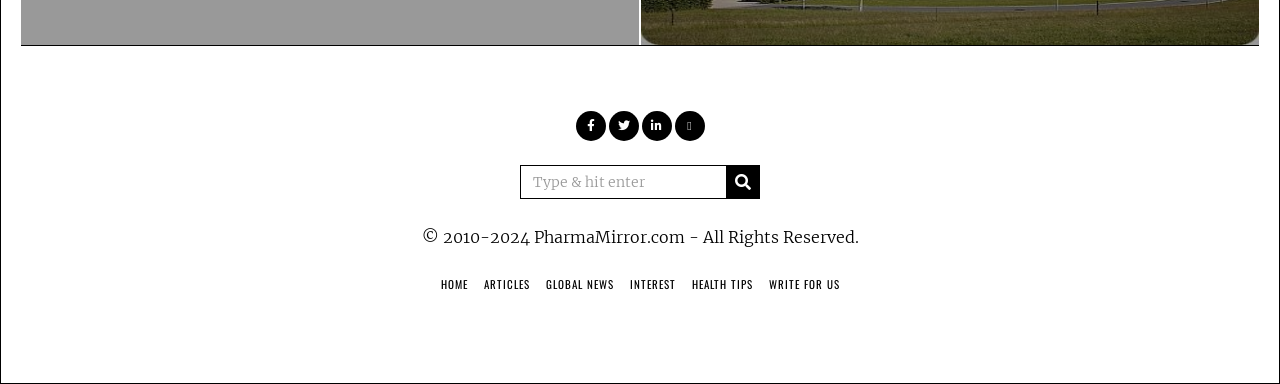Specify the bounding box coordinates of the region I need to click to perform the following instruction: "get health tips". The coordinates must be four float numbers in the range of 0 to 1, i.e., [left, top, right, bottom].

[0.54, 0.719, 0.588, 0.762]